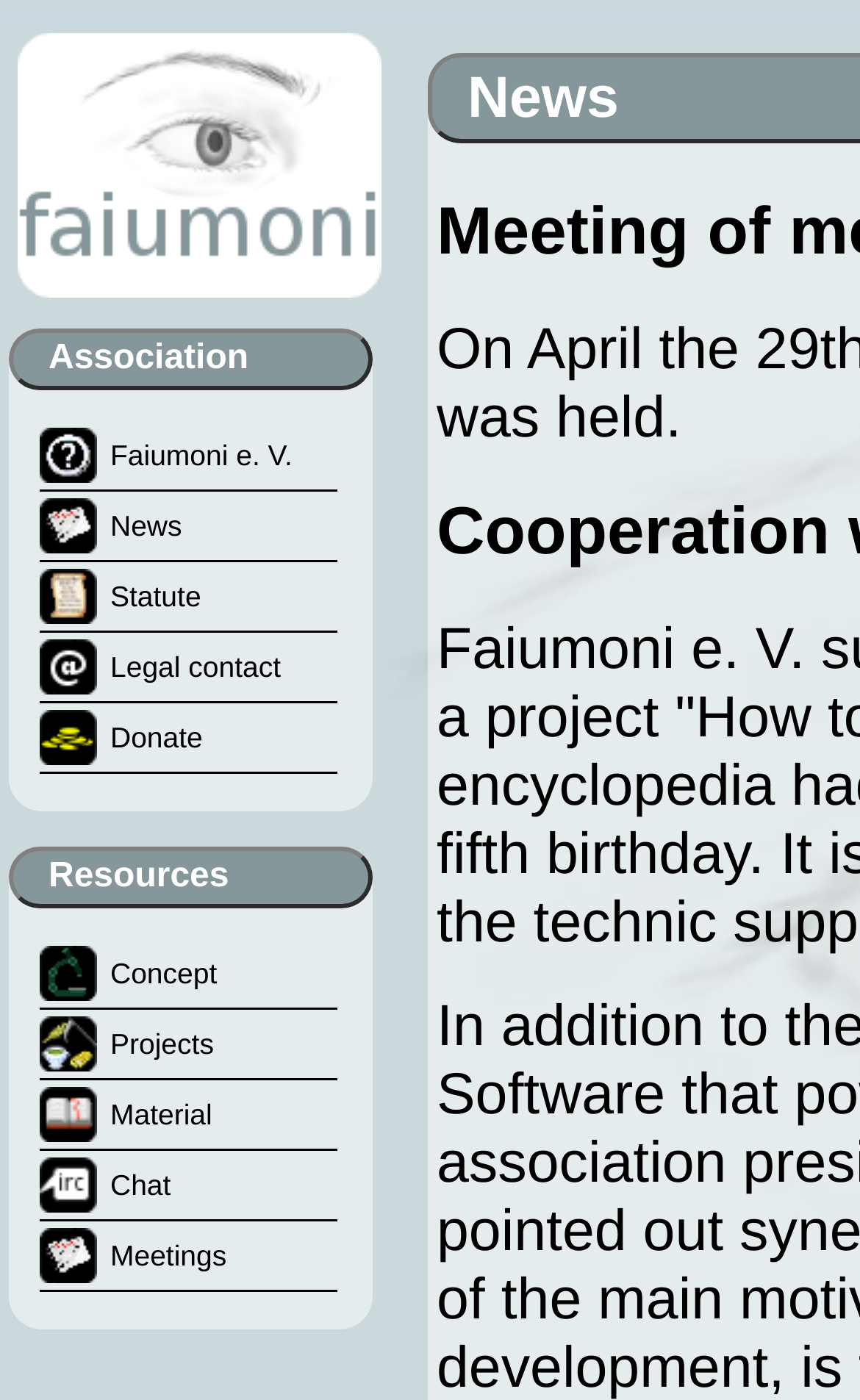Answer briefly with one word or phrase:
What is the second link on the webpage?

Faiumoni e. V.